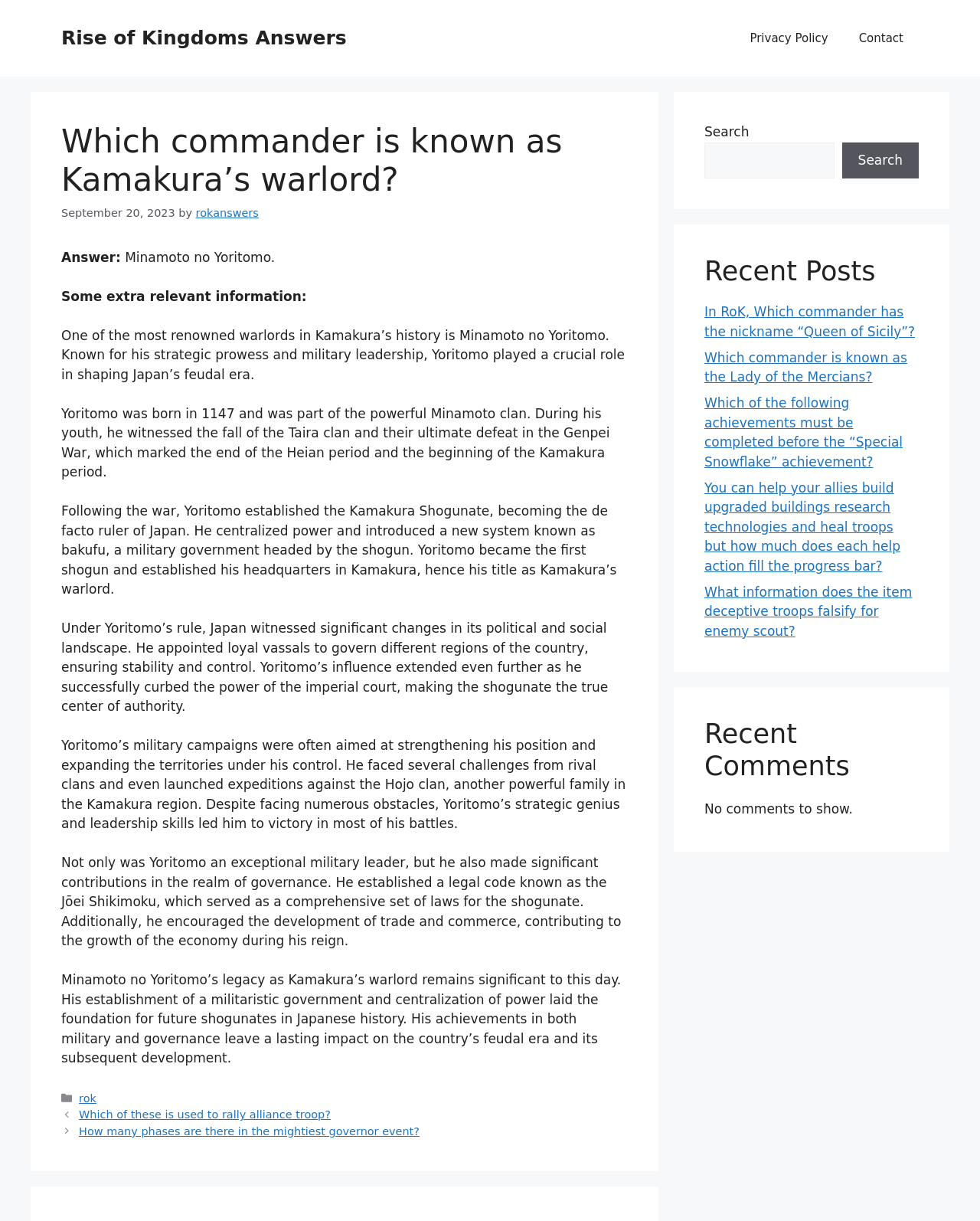Identify the bounding box coordinates of the clickable section necessary to follow the following instruction: "Read the article about Minamoto no Yoritomo". The coordinates should be presented as four float numbers from 0 to 1, i.e., [left, top, right, bottom].

[0.062, 0.268, 0.638, 0.313]